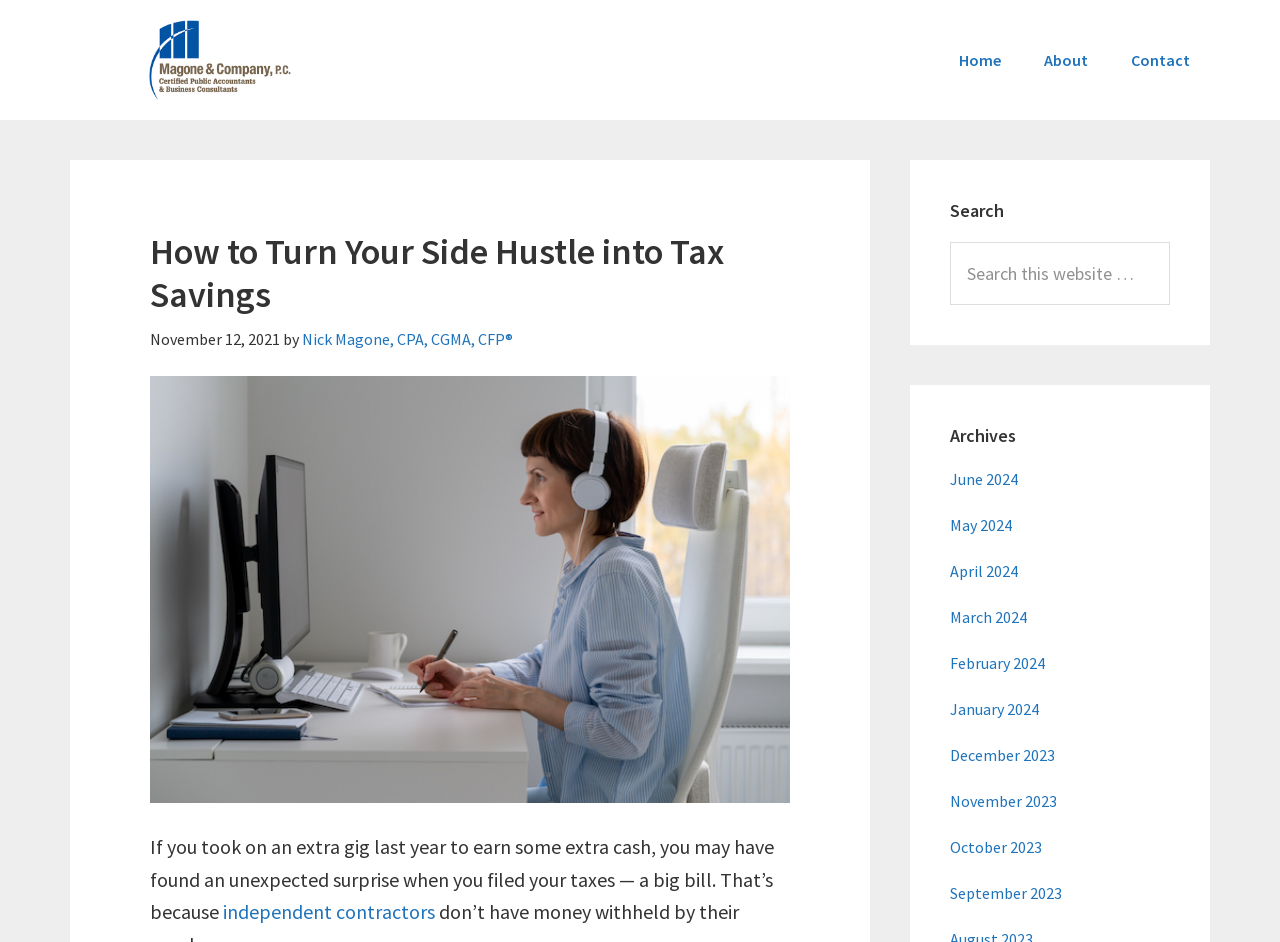Identify the bounding box for the given UI element using the description provided. Coordinates should be in the format (top-left x, top-left y, bottom-right x, bottom-right y) and must be between 0 and 1. Here is the description: Nick Magone, CPA, CGMA, CFP®

[0.236, 0.35, 0.401, 0.371]